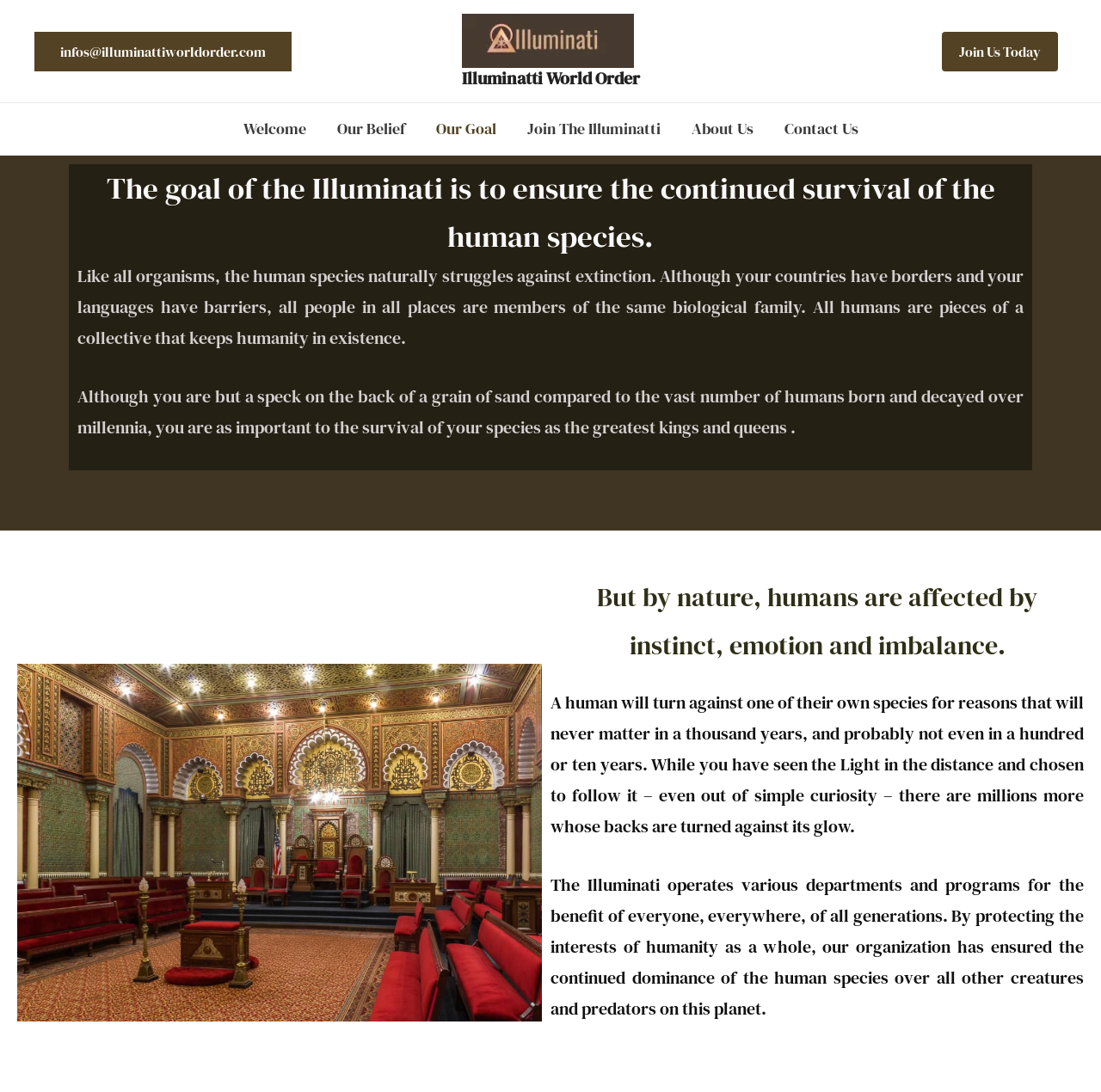Could you highlight the region that needs to be clicked to execute the instruction: "Learn more about the Illuminati's goal"?

[0.5, 0.525, 0.984, 0.613]